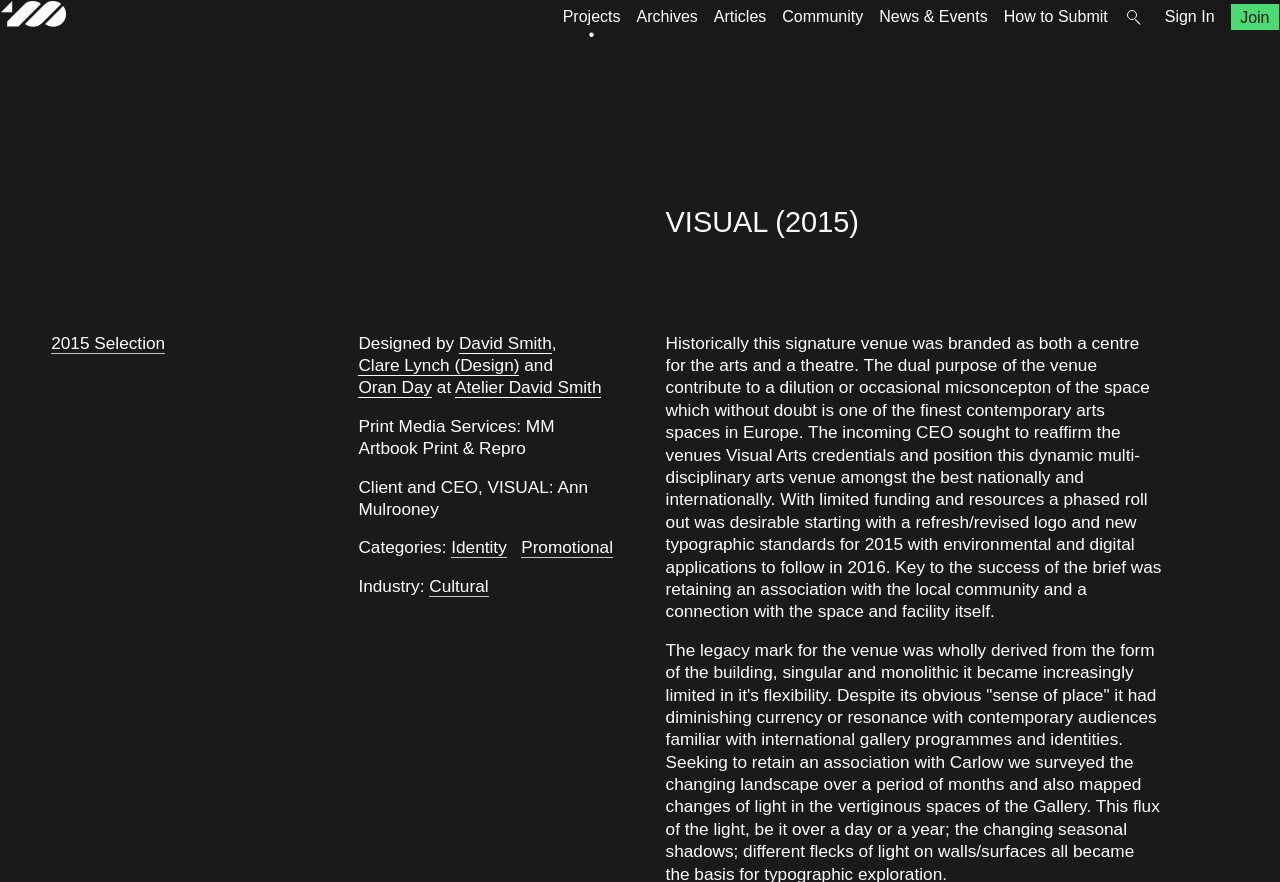Please determine the bounding box coordinates of the element's region to click in order to carry out the following instruction: "Sign In". The coordinates should be four float numbers between 0 and 1, i.e., [left, top, right, bottom].

[0.871, 0.081, 0.91, 0.1]